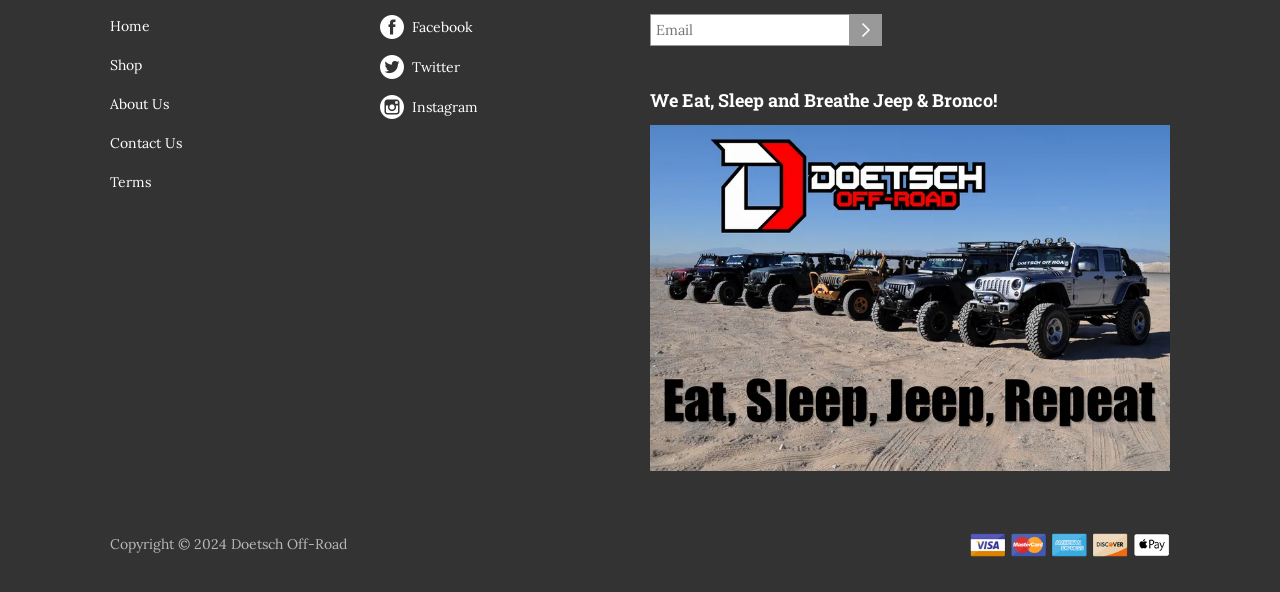Provide the bounding box coordinates of the HTML element described by the text: "Contact Us". The coordinates should be in the format [left, top, right, bottom] with values between 0 and 1.

[0.086, 0.226, 0.142, 0.256]